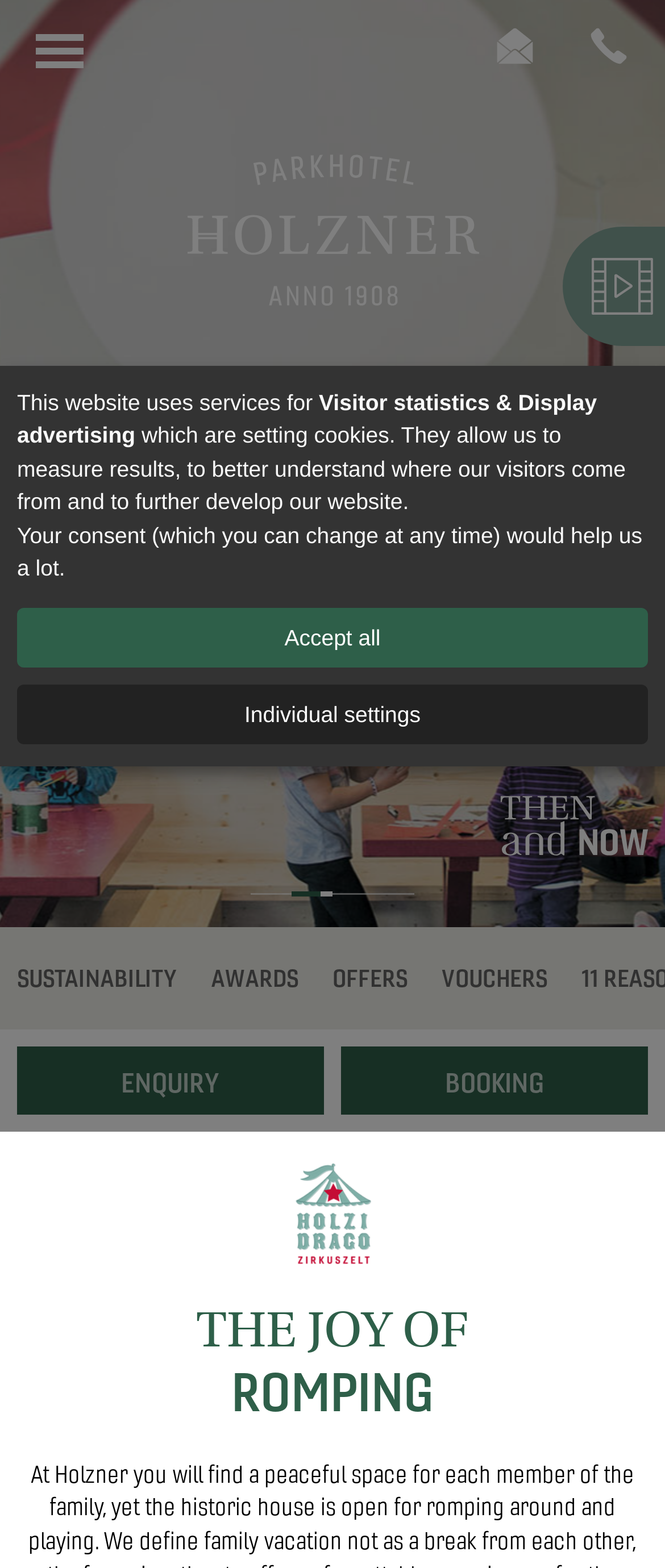Predict the bounding box of the UI element based on this description: "parent_node: ENQUIRY".

[0.859, 0.005, 0.987, 0.06]